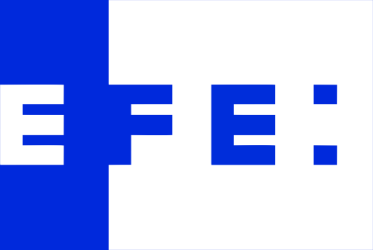Please provide a one-word or short phrase answer to the question:
What type of news coverage is EFE recognized for?

trusted journalism